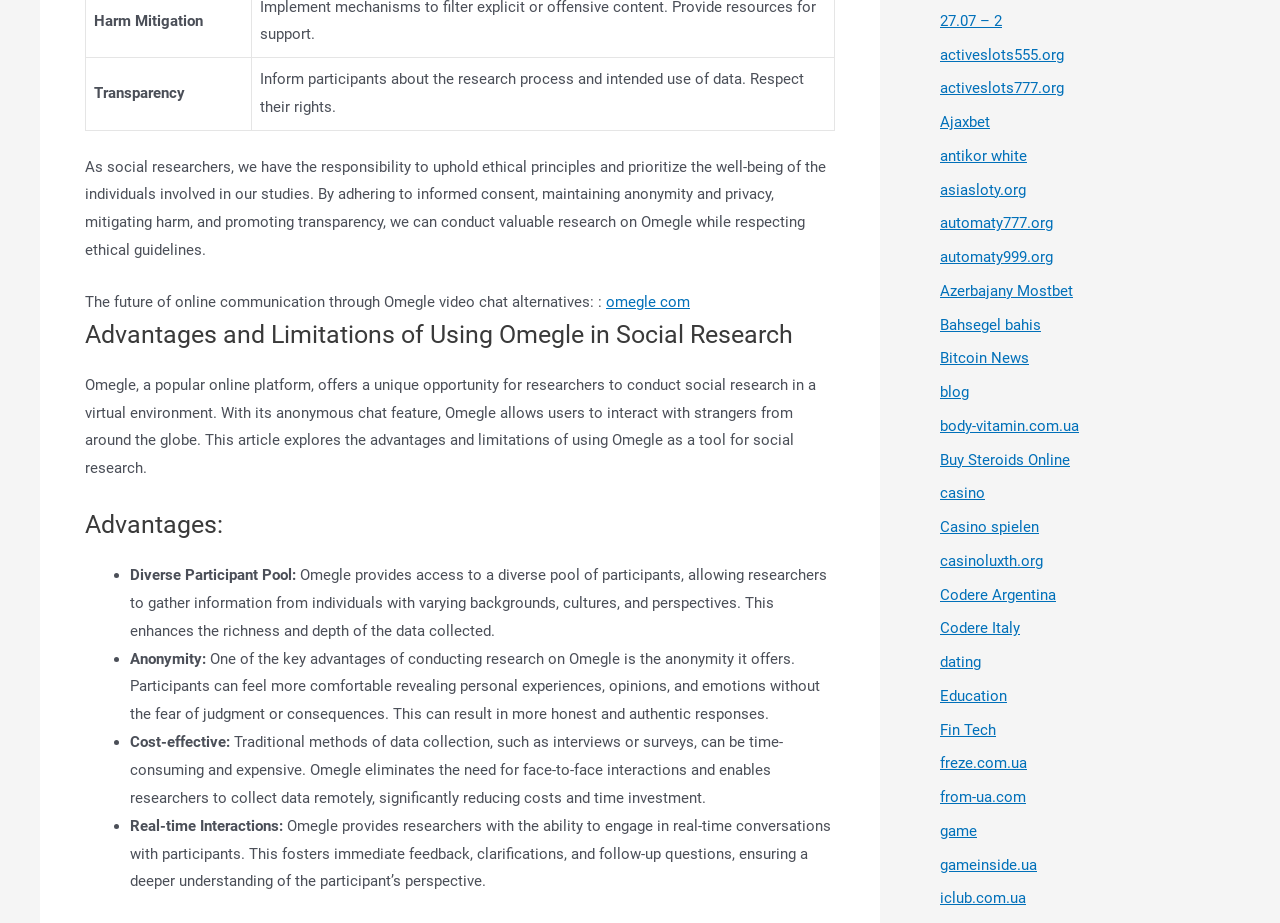Based on the element description gameinside.ua, identify the bounding box of the UI element in the given webpage screenshot. The coordinates should be in the format (top-left x, top-left y, bottom-right x, bottom-right y) and must be between 0 and 1.

[0.734, 0.927, 0.81, 0.946]